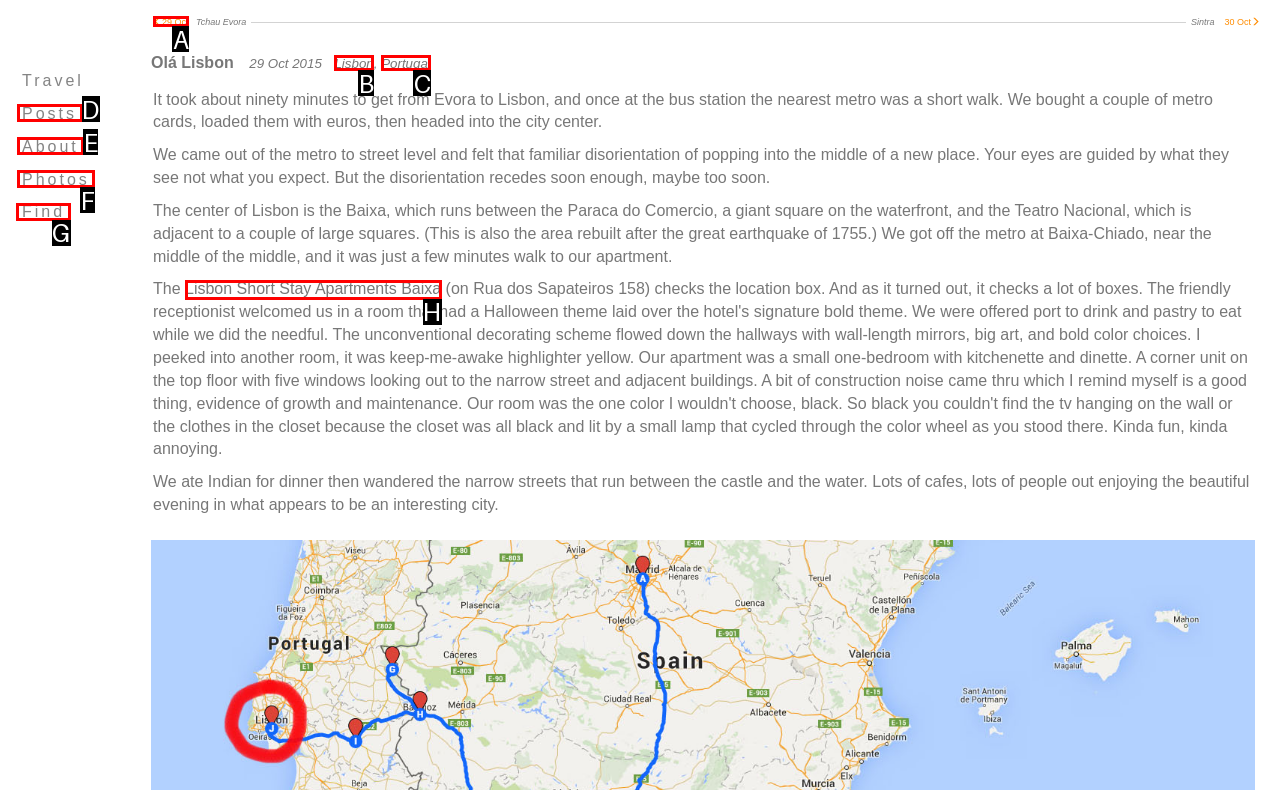Determine which HTML element to click for this task: Click on Find Provide the letter of the selected choice.

G